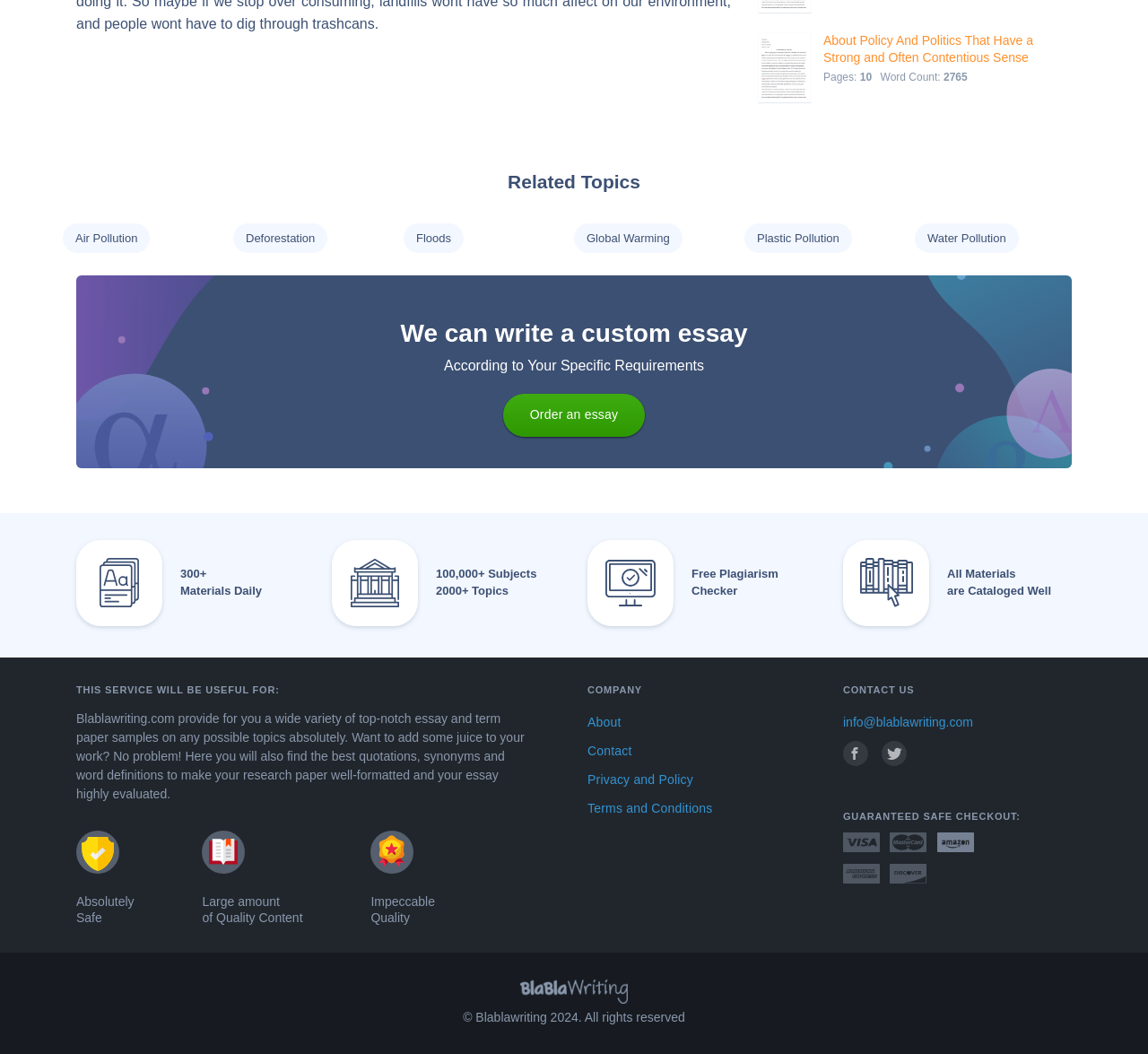Please determine the bounding box coordinates of the area that needs to be clicked to complete this task: 'Click on the 'Contact' link'. The coordinates must be four float numbers between 0 and 1, formatted as [left, top, right, bottom].

[0.512, 0.7, 0.711, 0.726]